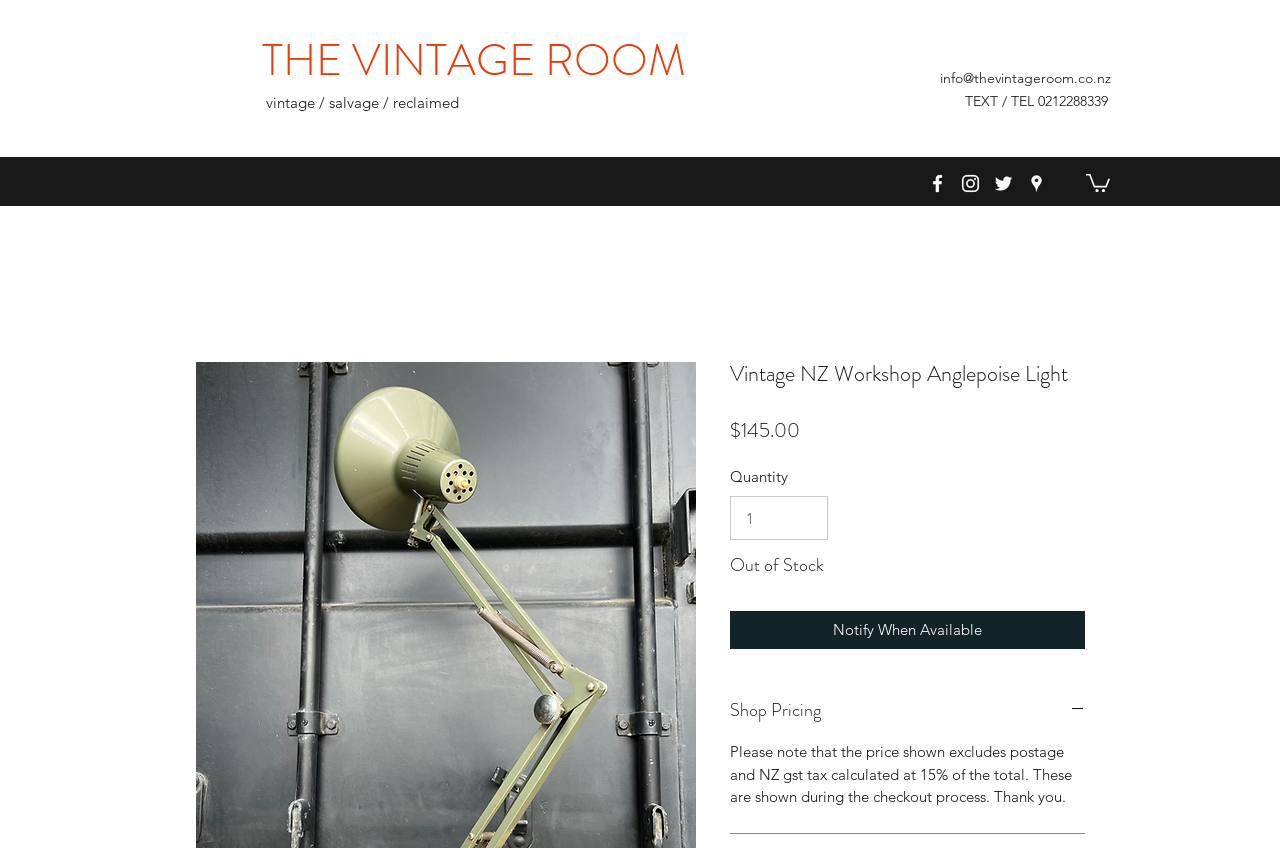What are the social media platforms listed?
Examine the image and provide an in-depth answer to the question.

I found the social media platforms by looking at the social bar section, where I saw four links with images, and their labels are 'facebook', 'instagram', 'twitter', and 'googlePlaces'.